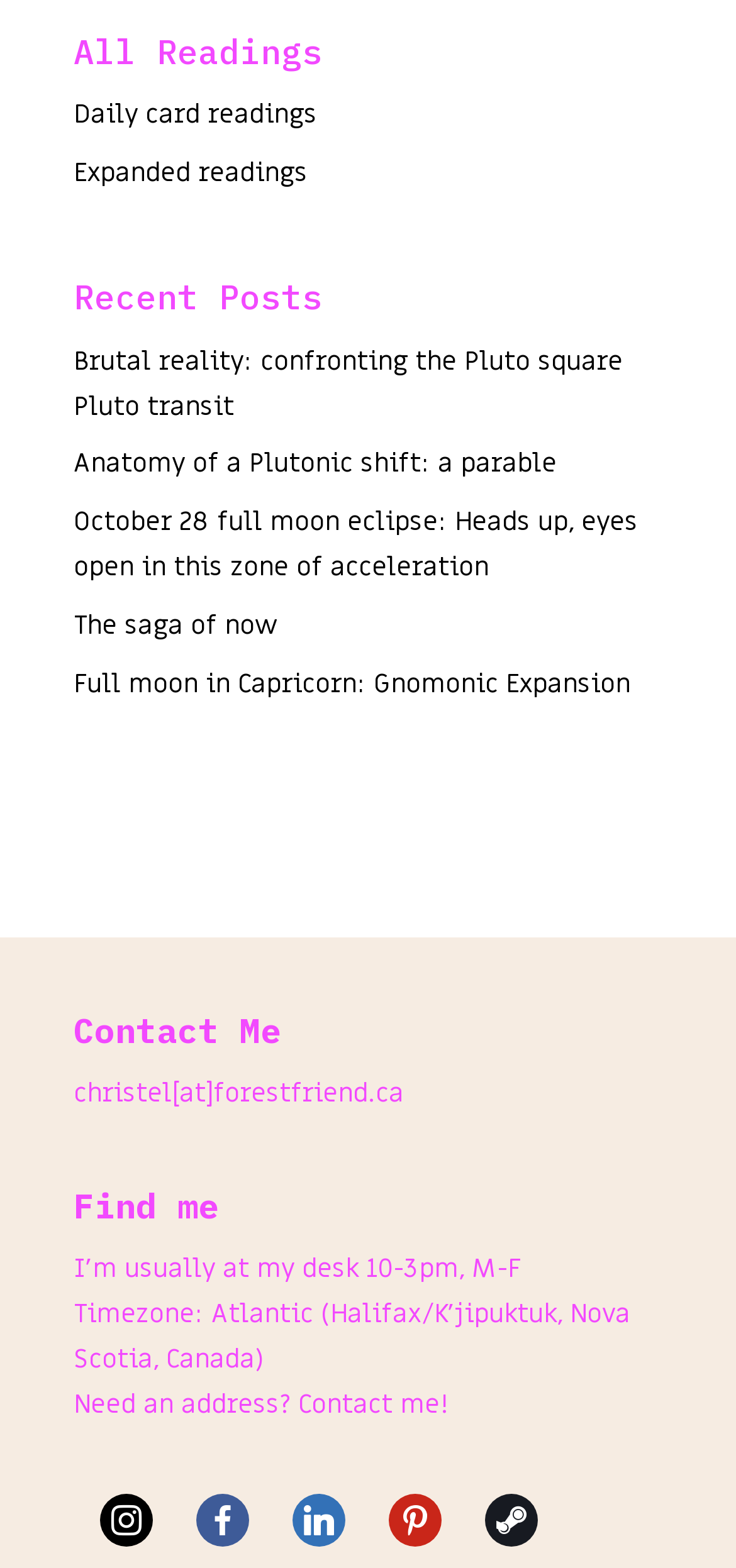Provide the bounding box coordinates of the area you need to click to execute the following instruction: "Contact the author".

[0.405, 0.884, 0.597, 0.906]